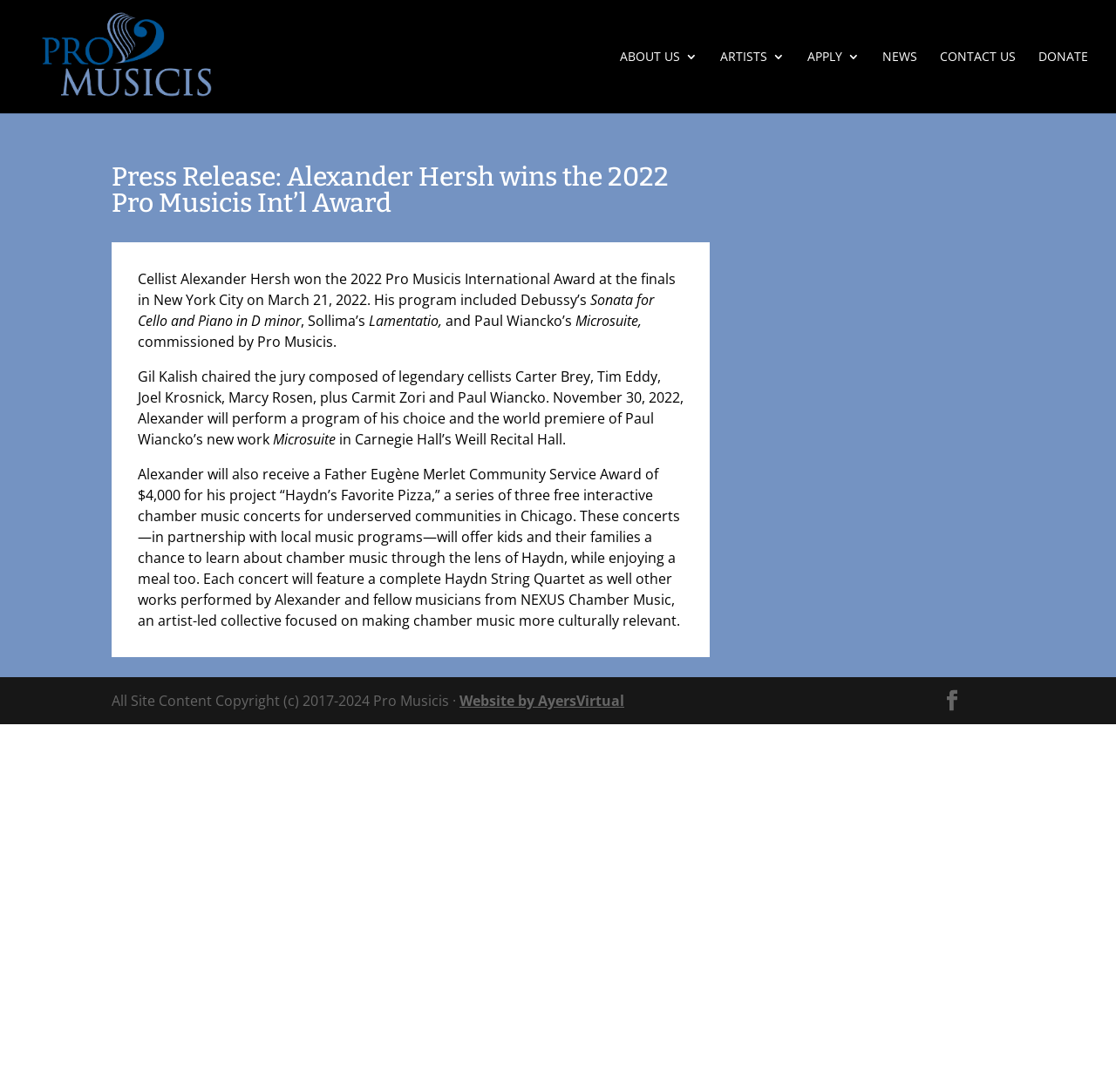What is the name of the composer whose work was performed by Alexander Hersh?
Refer to the image and provide a one-word or short phrase answer.

Debussy